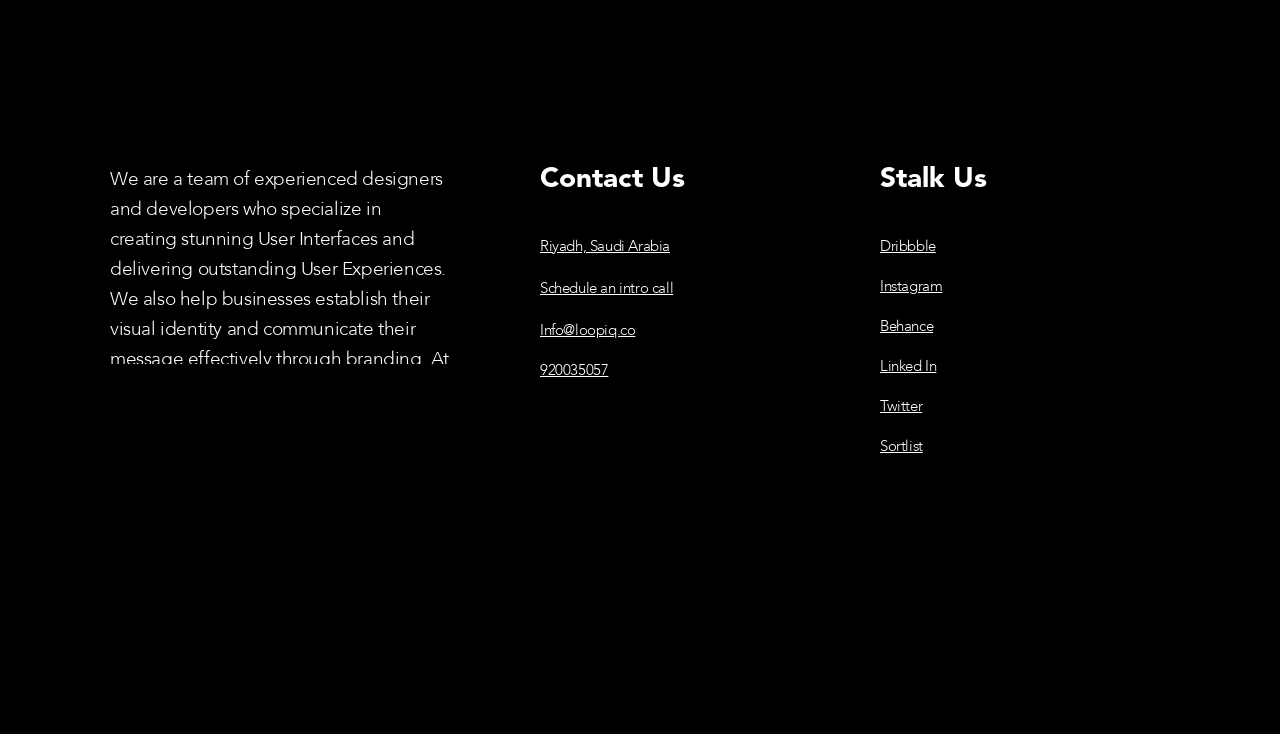Provide a single word or phrase to answer the given question: 
What is the company's email address?

Info@loopiq.co